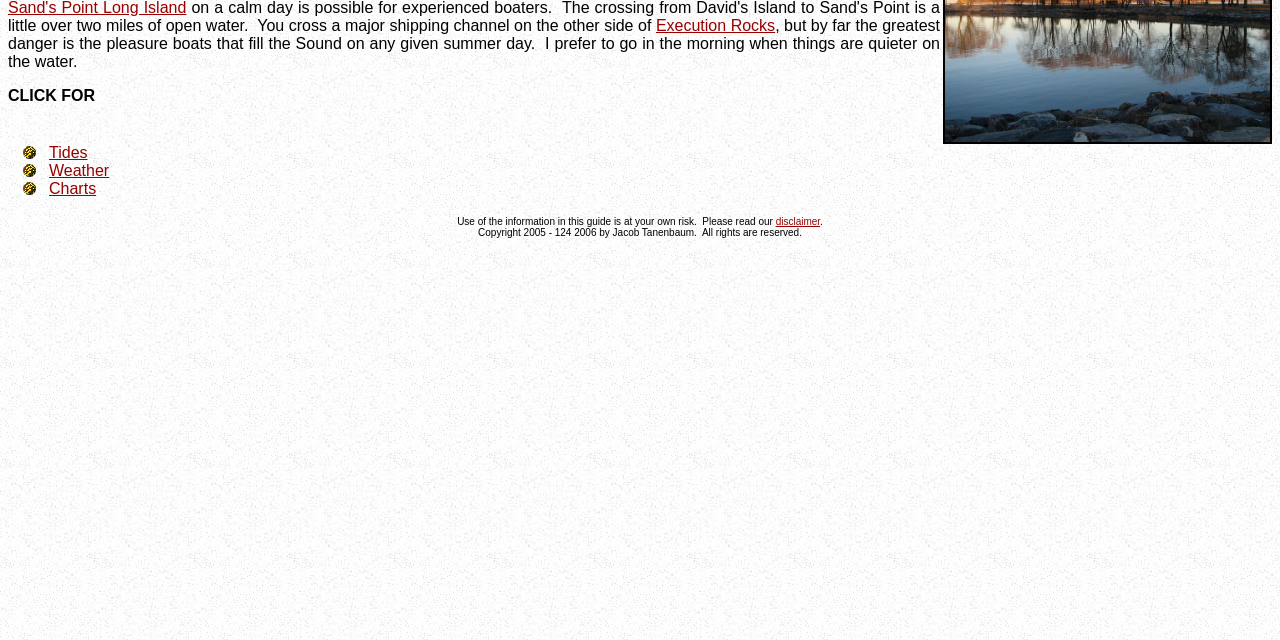Determine the bounding box coordinates in the format (top-left x, top-left y, bottom-right x, bottom-right y). Ensure all values are floating point numbers between 0 and 1. Identify the bounding box of the UI element described by: Weather

[0.038, 0.253, 0.085, 0.28]